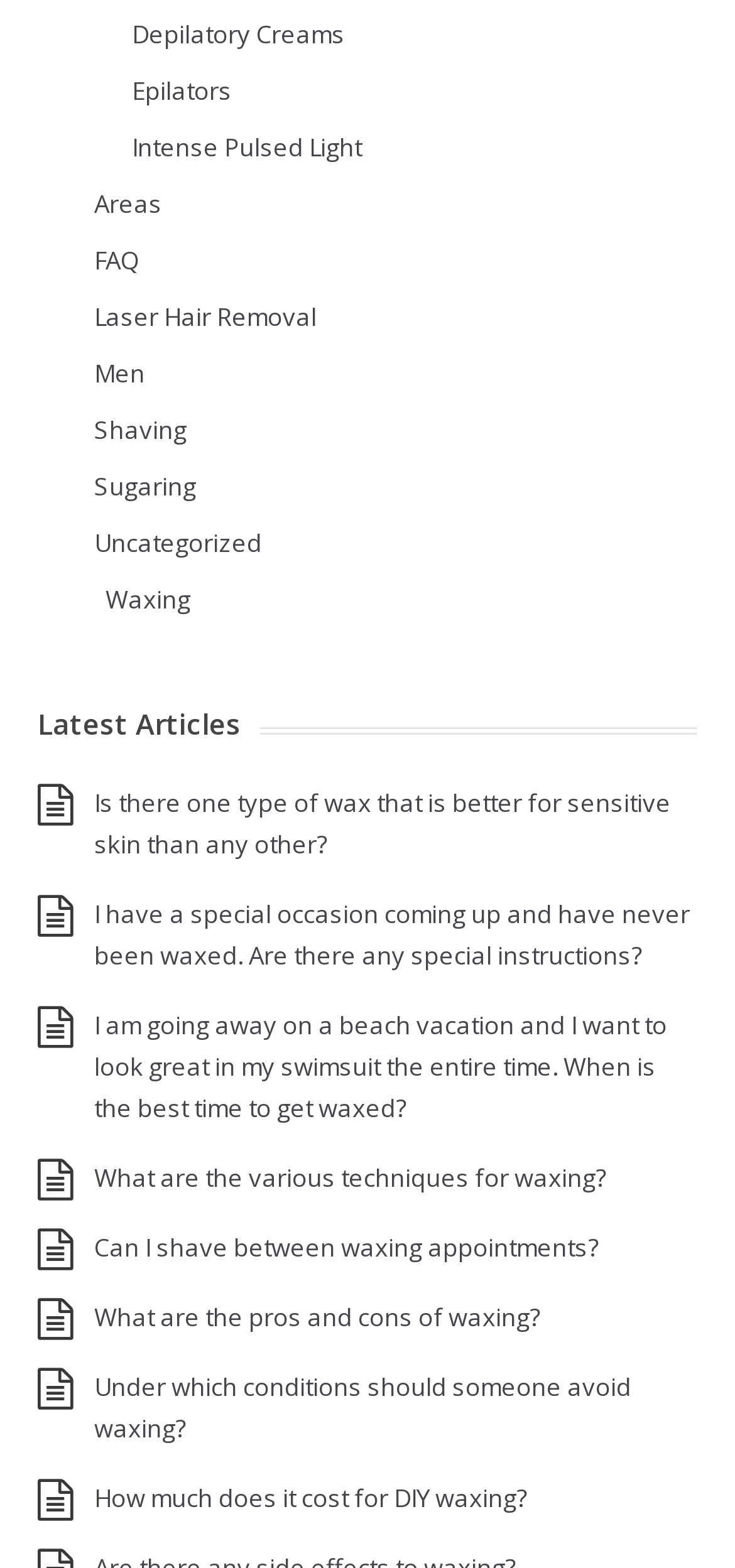Respond with a single word or phrase:
What is the position of the 'FAQ' link?

Above 'Laser Hair Removal'